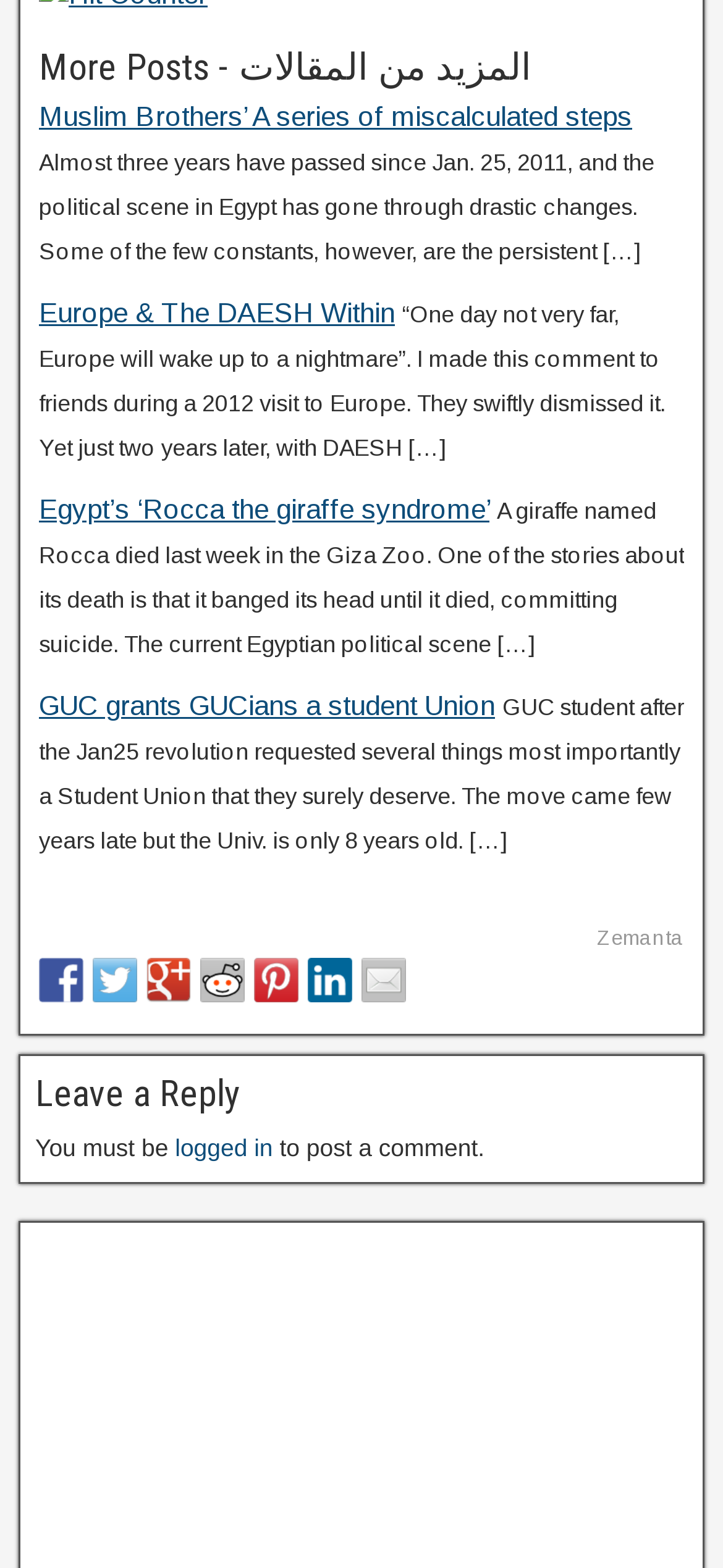Identify the bounding box coordinates for the element that needs to be clicked to fulfill this instruction: "Click on the link to read 'Muslim Brothers’ A series of miscalculated steps'". Provide the coordinates in the format of four float numbers between 0 and 1: [left, top, right, bottom].

[0.054, 0.064, 0.874, 0.084]